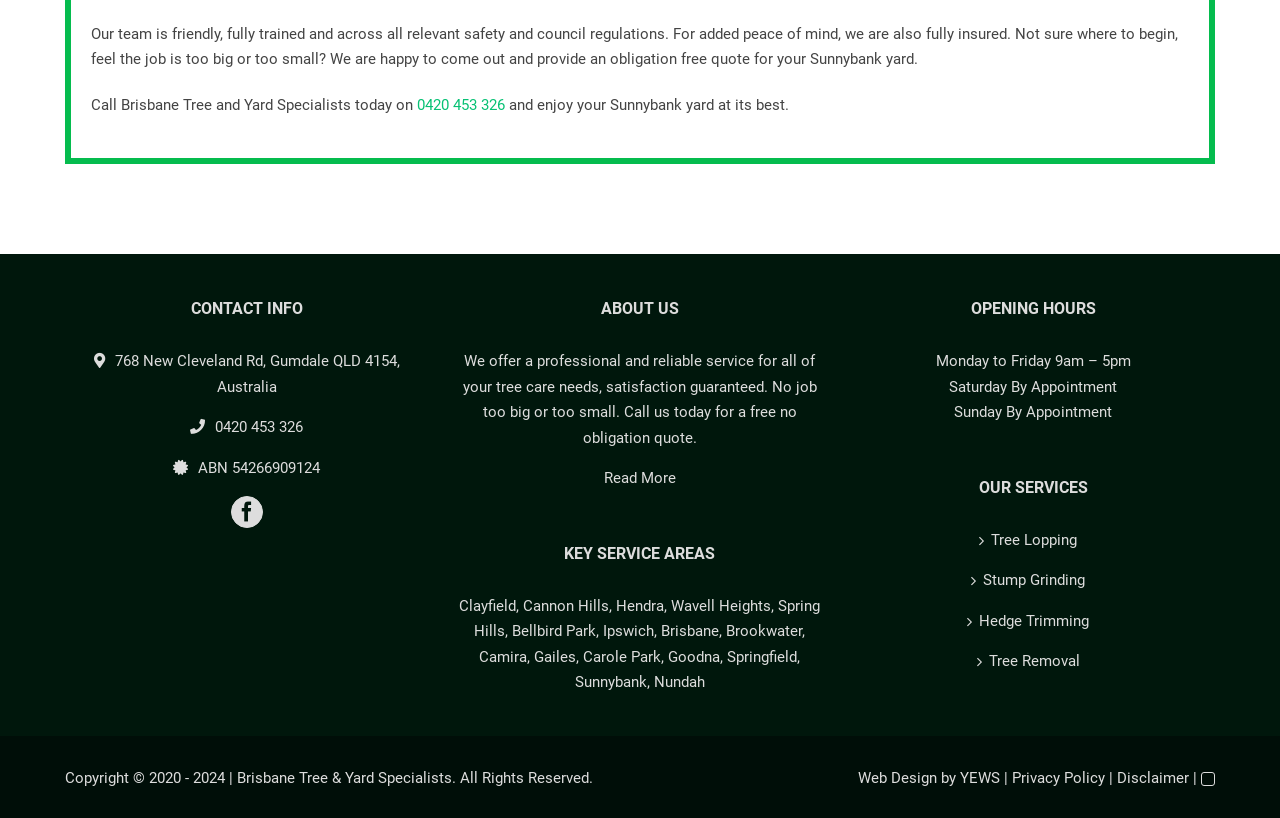Identify the bounding box for the UI element described as: "0420 453 326". Ensure the coordinates are four float numbers between 0 and 1, formatted as [left, top, right, bottom].

[0.168, 0.512, 0.237, 0.534]